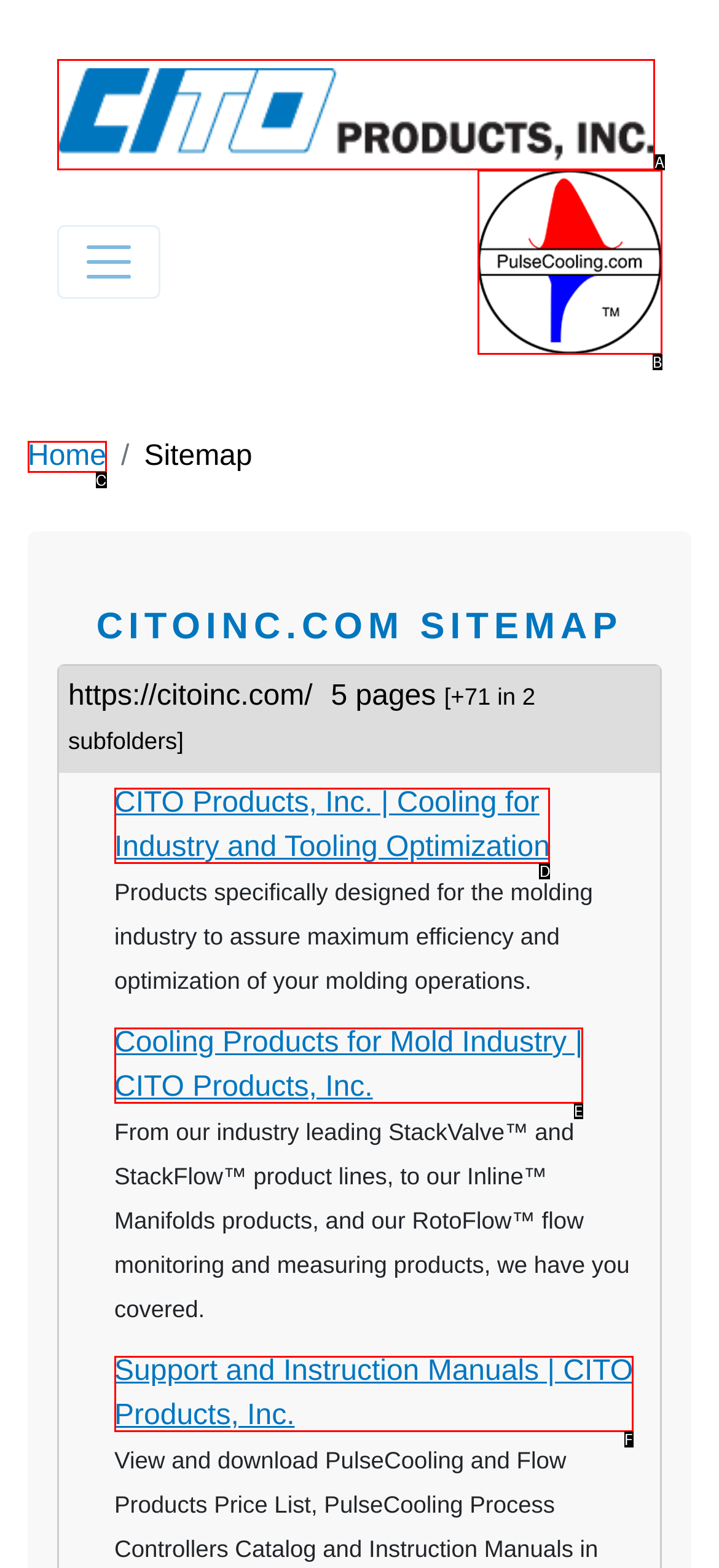Find the option that aligns with: Home
Provide the letter of the corresponding option.

C